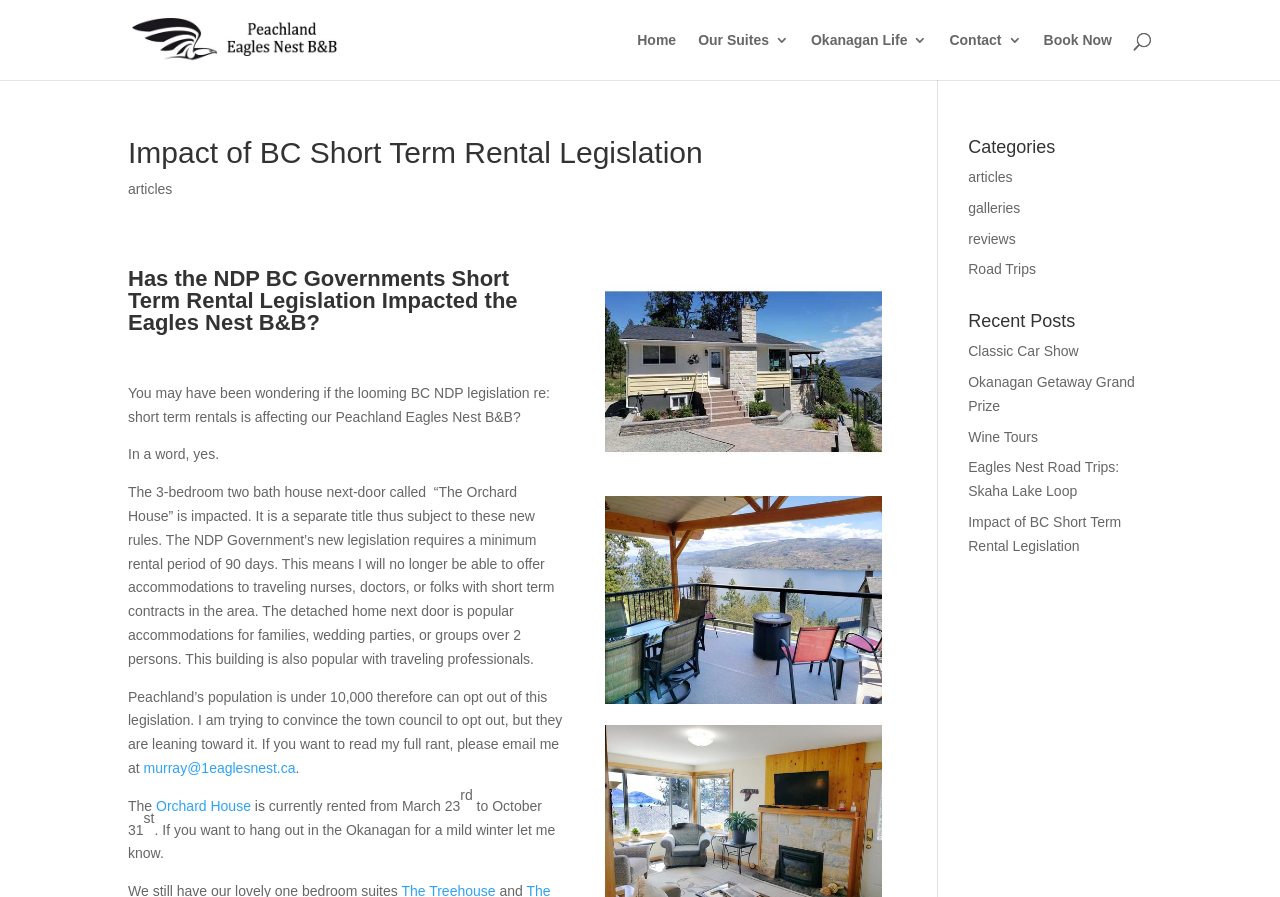Specify the bounding box coordinates of the area that needs to be clicked to achieve the following instruction: "Contact the owner via email".

[0.112, 0.847, 0.231, 0.865]